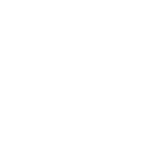Reply to the question with a brief word or phrase: What theme is the surrounding text discussing?

Design research and creativity